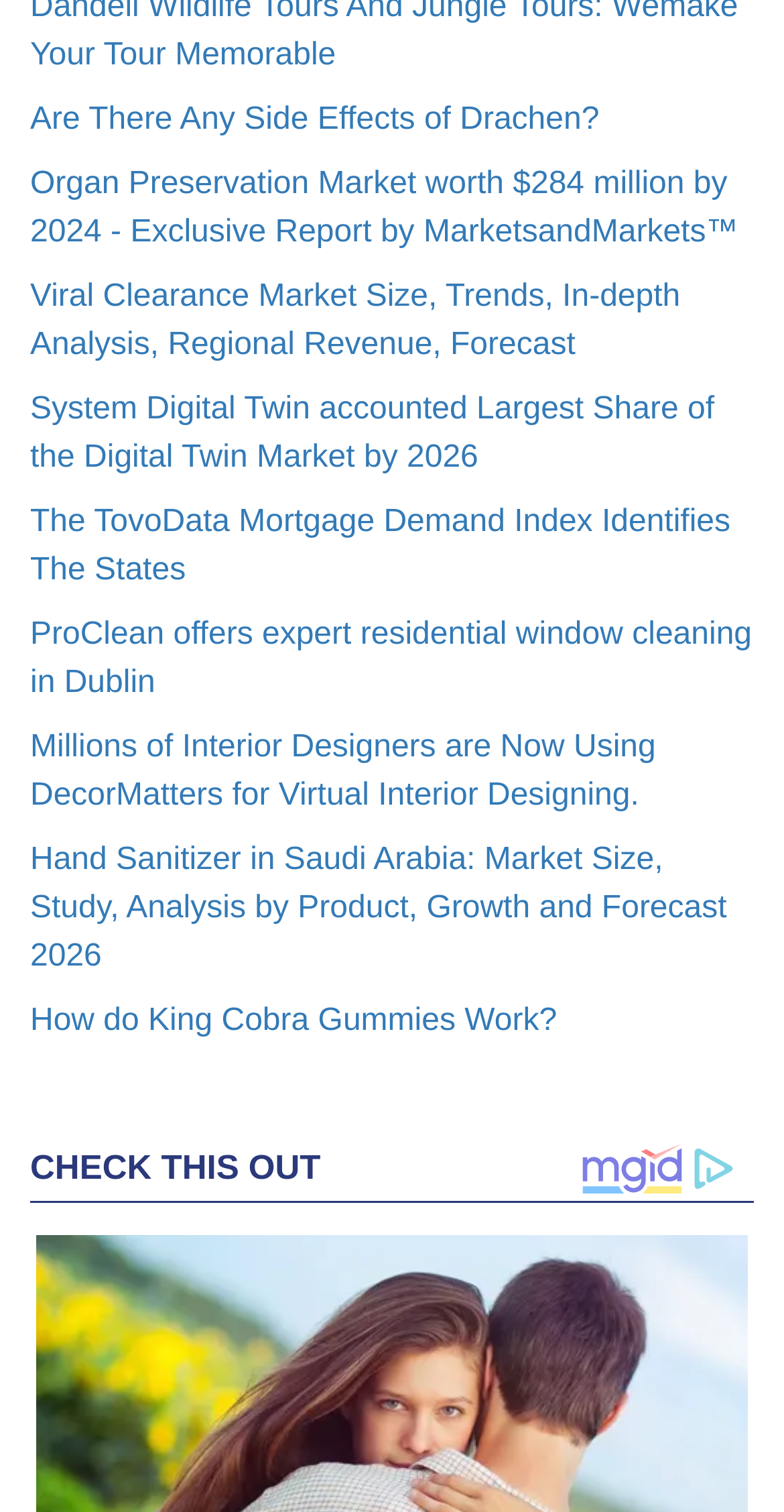Answer this question using a single word or a brief phrase:
What is the text of the first link?

Are There Any Side Effects of Drachen?